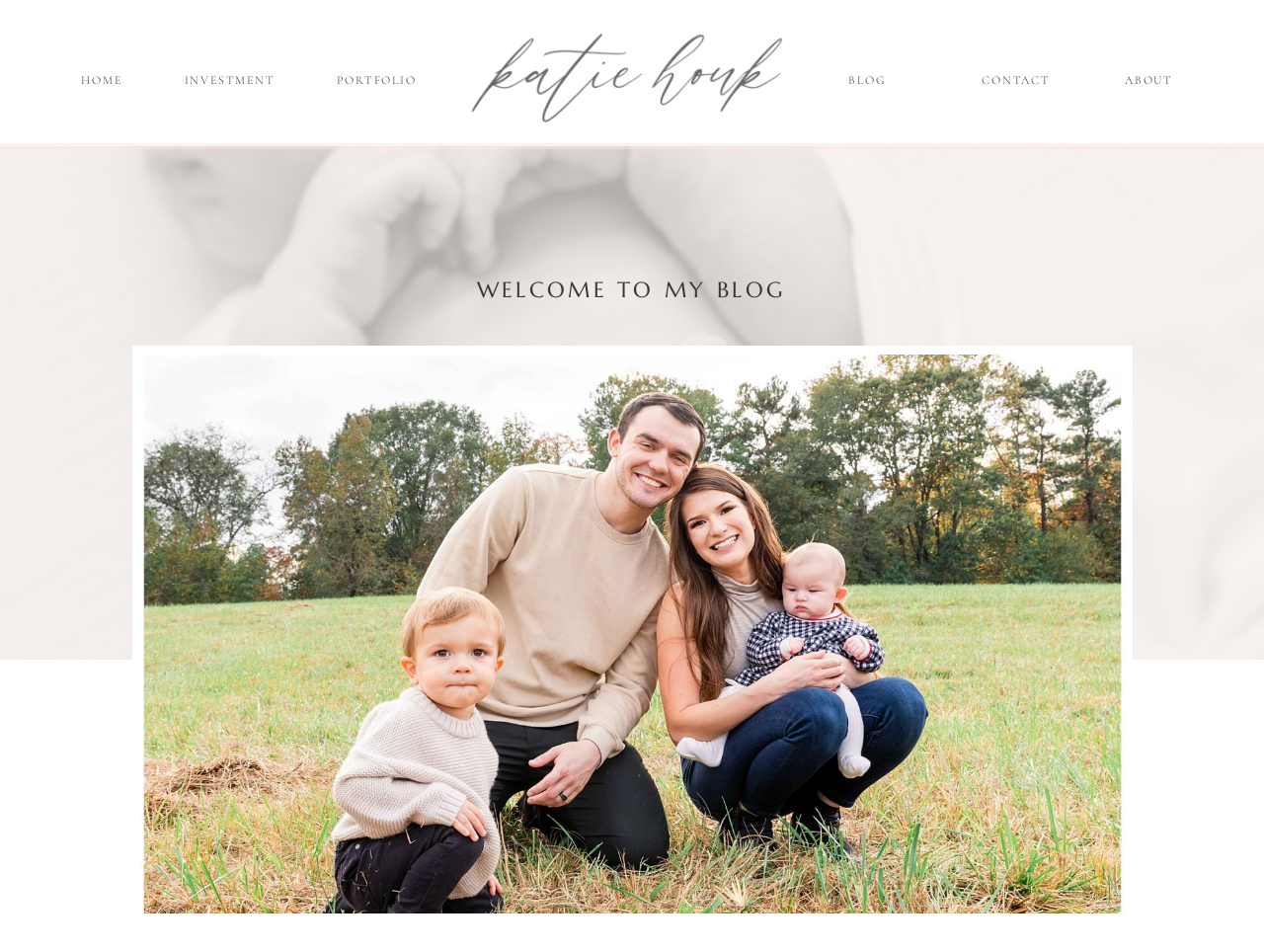From the webpage screenshot, predict the bounding box of the UI element that matches this description: "CONTACT".

[0.766, 0.077, 0.841, 0.1]